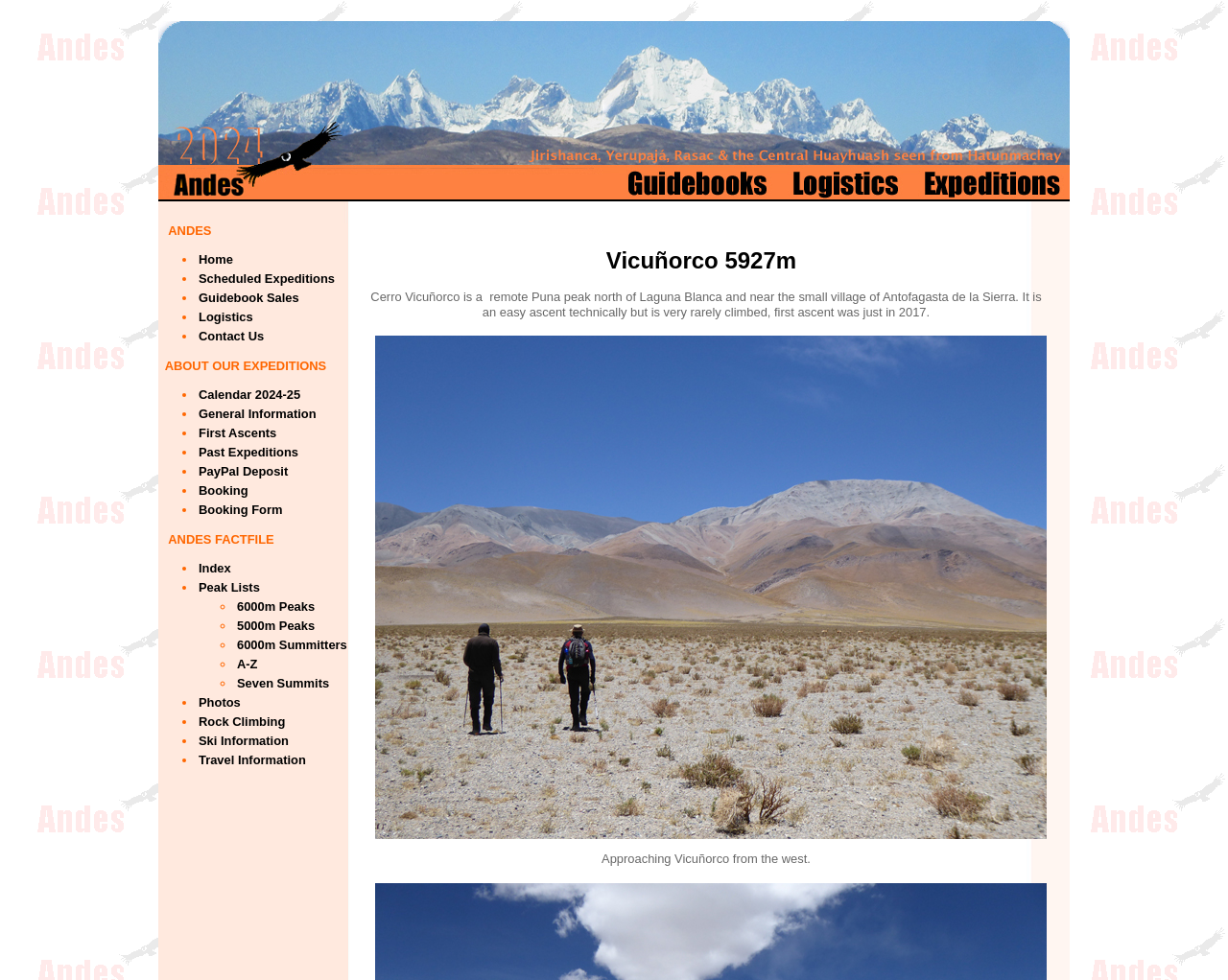Pinpoint the bounding box coordinates for the area that should be clicked to perform the following instruction: "Learn about Rock Climbing".

[0.16, 0.729, 0.232, 0.744]